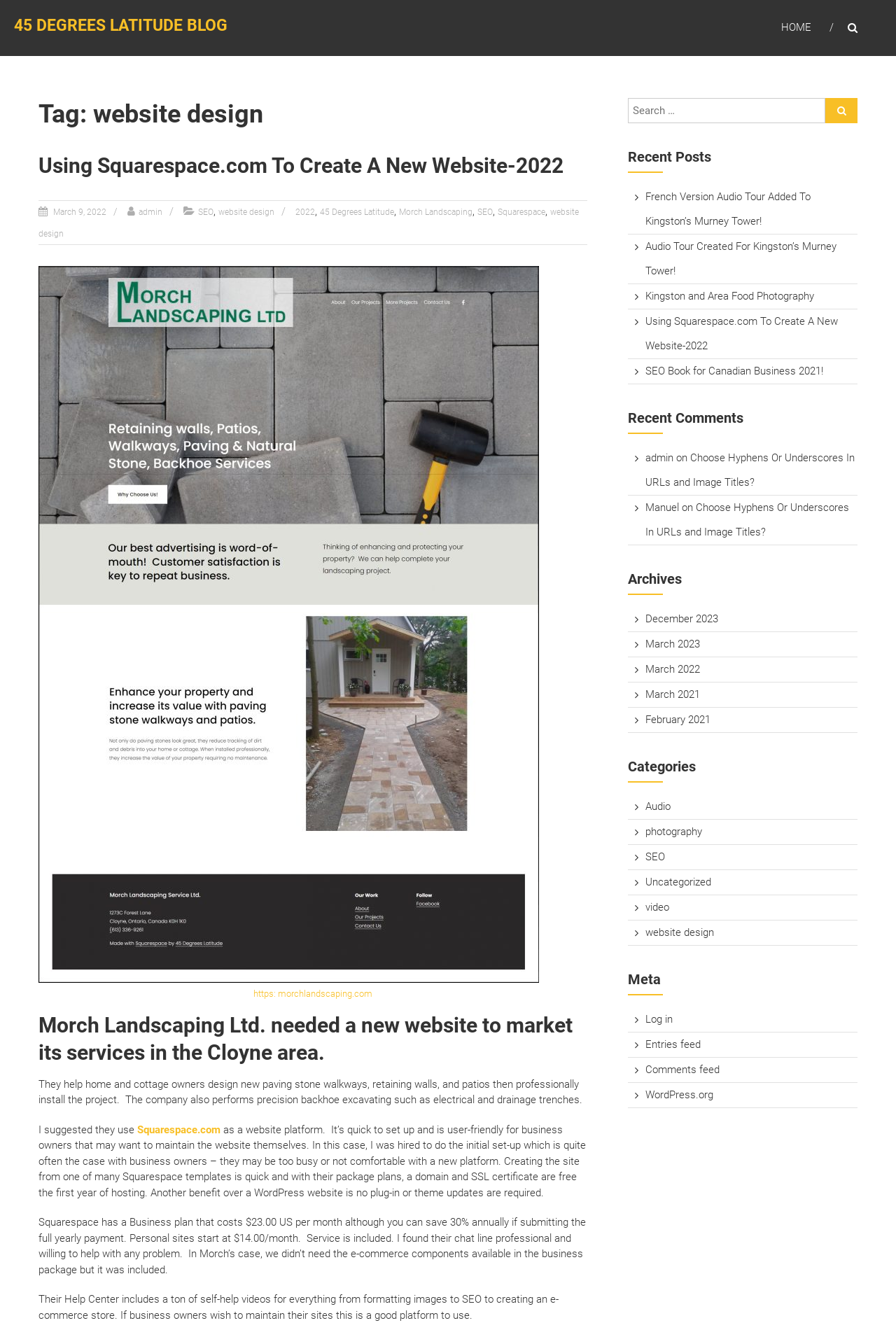Please identify the bounding box coordinates of the element's region that should be clicked to execute the following instruction: "click on 'essay of road tolls'". The bounding box coordinates must be four float numbers between 0 and 1, i.e., [left, top, right, bottom].

None